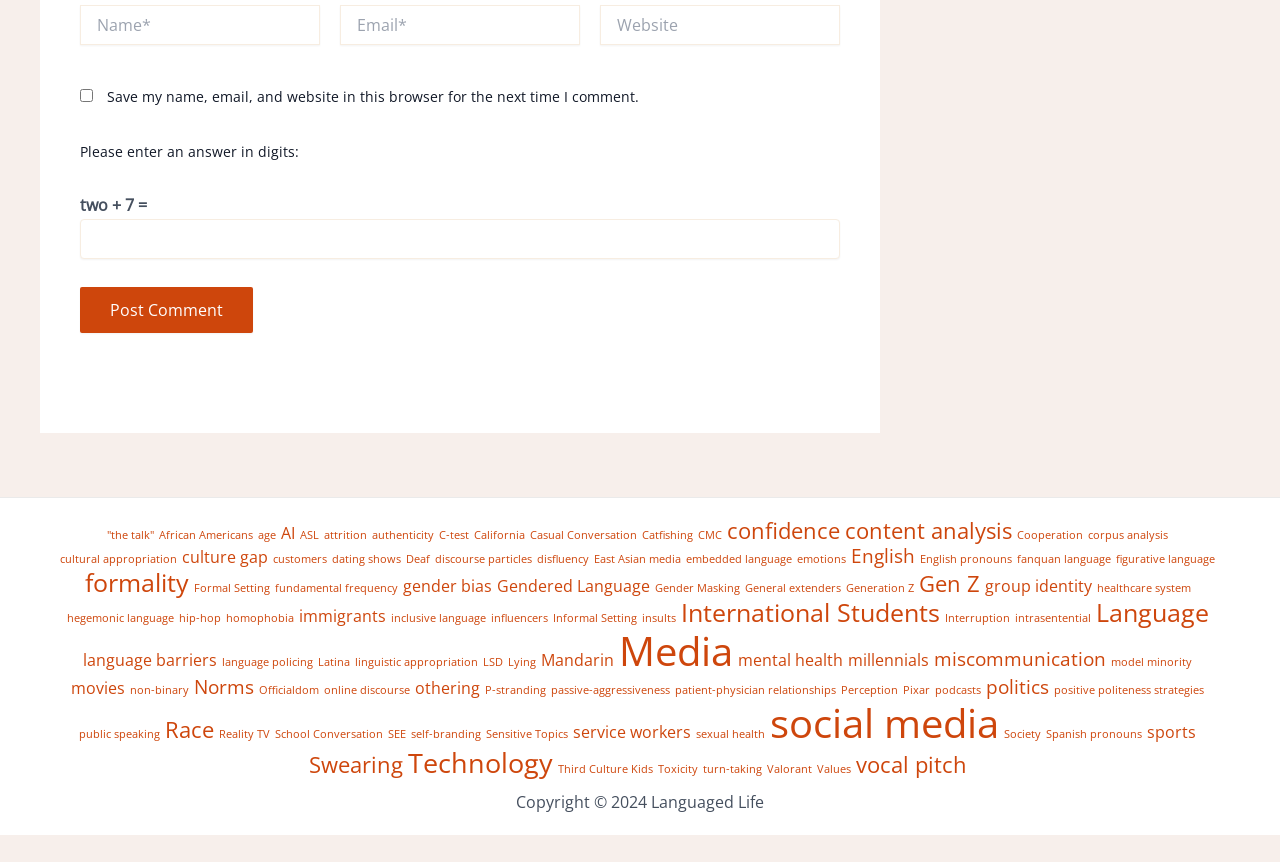From the element description model minority, predict the bounding box coordinates of the UI element. The coordinates must be specified in the format (top-left x, top-left y, bottom-right x, bottom-right y) and should be within the 0 to 1 range.

[0.868, 0.761, 0.931, 0.776]